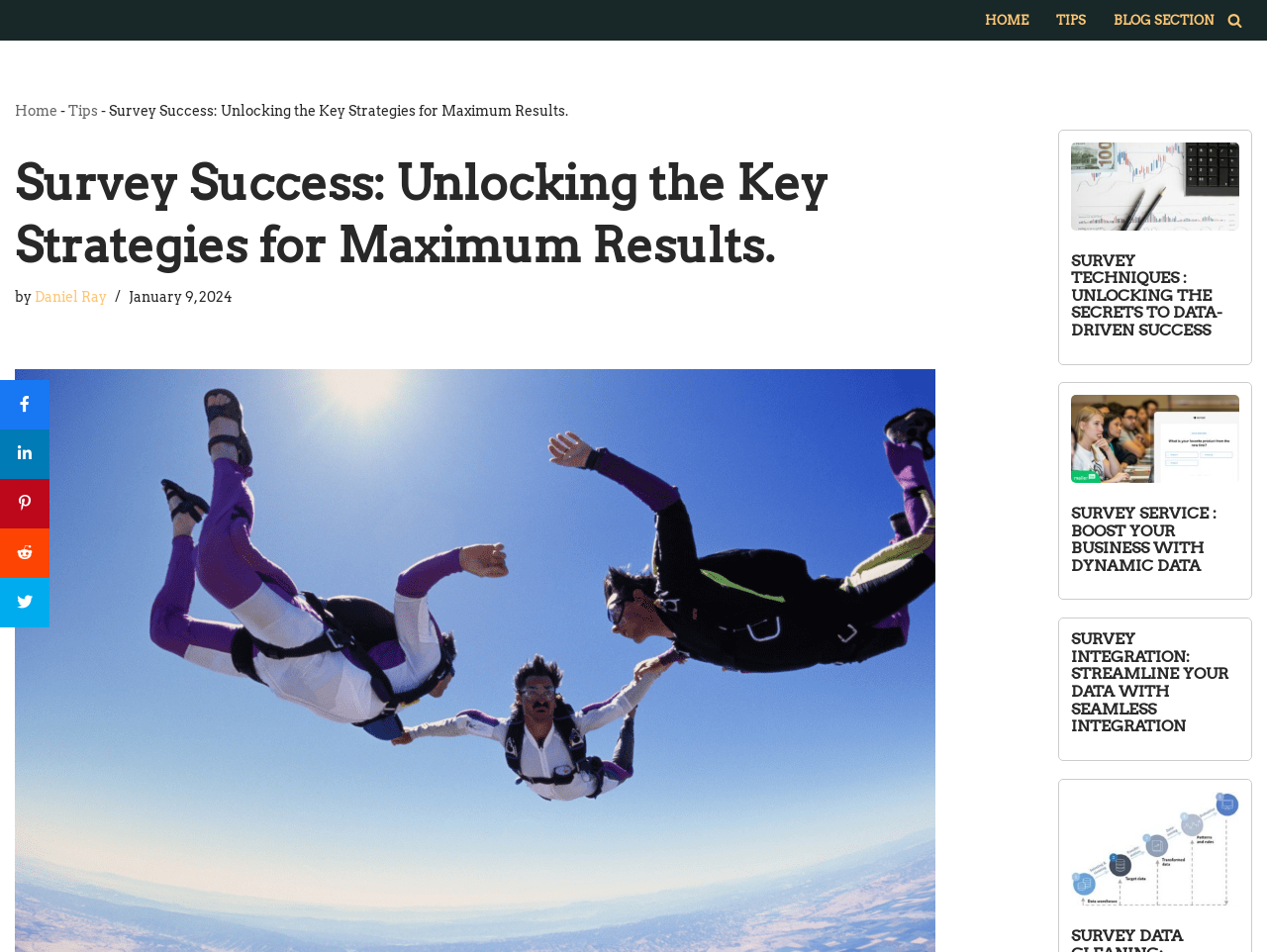Create a detailed description of the webpage's content and layout.

The webpage is about survey success and techniques, with a focus on unlocking key strategies for maximum results. At the top left, there is a "Skip to content" link, followed by a primary menu with links to "HOME", "TIPS", and "BLOG SECTION" on the top right. A search link with a magnifying glass icon is located at the top right corner.

Below the primary menu, there is a breadcrumbs navigation section that displays the current page's path, starting from "Home" and followed by "Tips" and the current page title "Survey Success: Unlocking the Key Strategies for Maximum Results." The page title is also displayed as a heading below the breadcrumbs.

The main content area is divided into sections, each with a heading and a link. The first section is about "Survey Techniques" and has an image related to the topic. The second section is about "Survey Service" and also has an image. The third section is about "Survey Integration" and has a heading but no image.

On the left side of the page, there are social media sharing links, including "Share", "Pin", "Share", and "Tweet", arranged vertically.

There are a total of 5 images on the page, including the magnifying glass icon for the search link, and 4 images related to the survey topics.